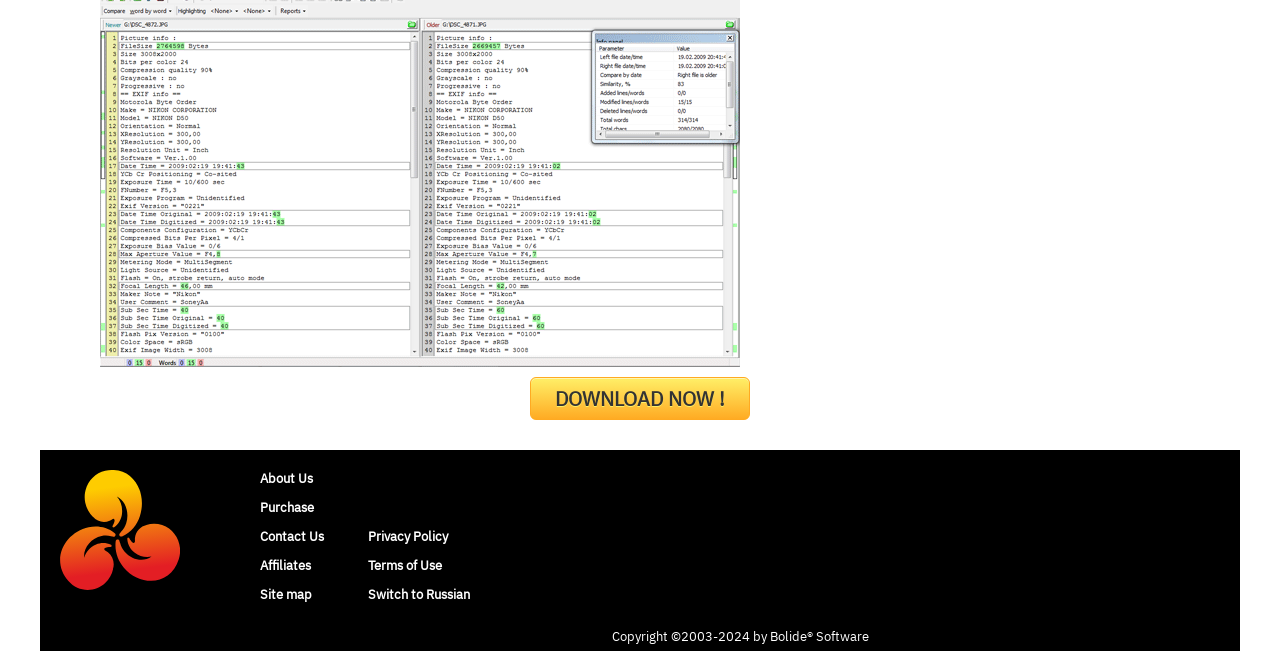Using the description "About Us", locate and provide the bounding box of the UI element.

[0.203, 0.72, 0.245, 0.747]